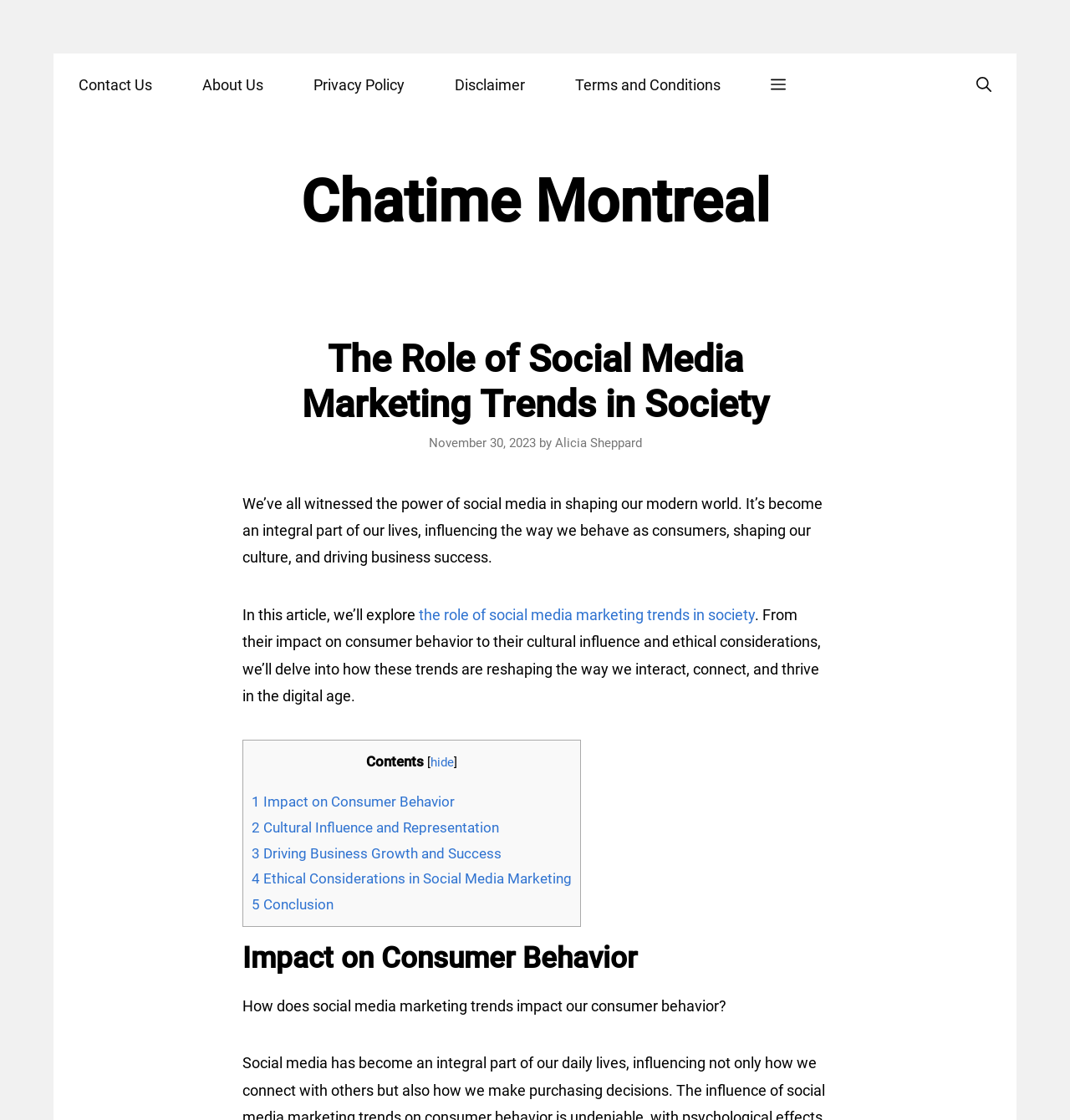Please find the bounding box coordinates for the clickable element needed to perform this instruction: "Read the article by Alicia Sheppard".

[0.518, 0.389, 0.6, 0.402]